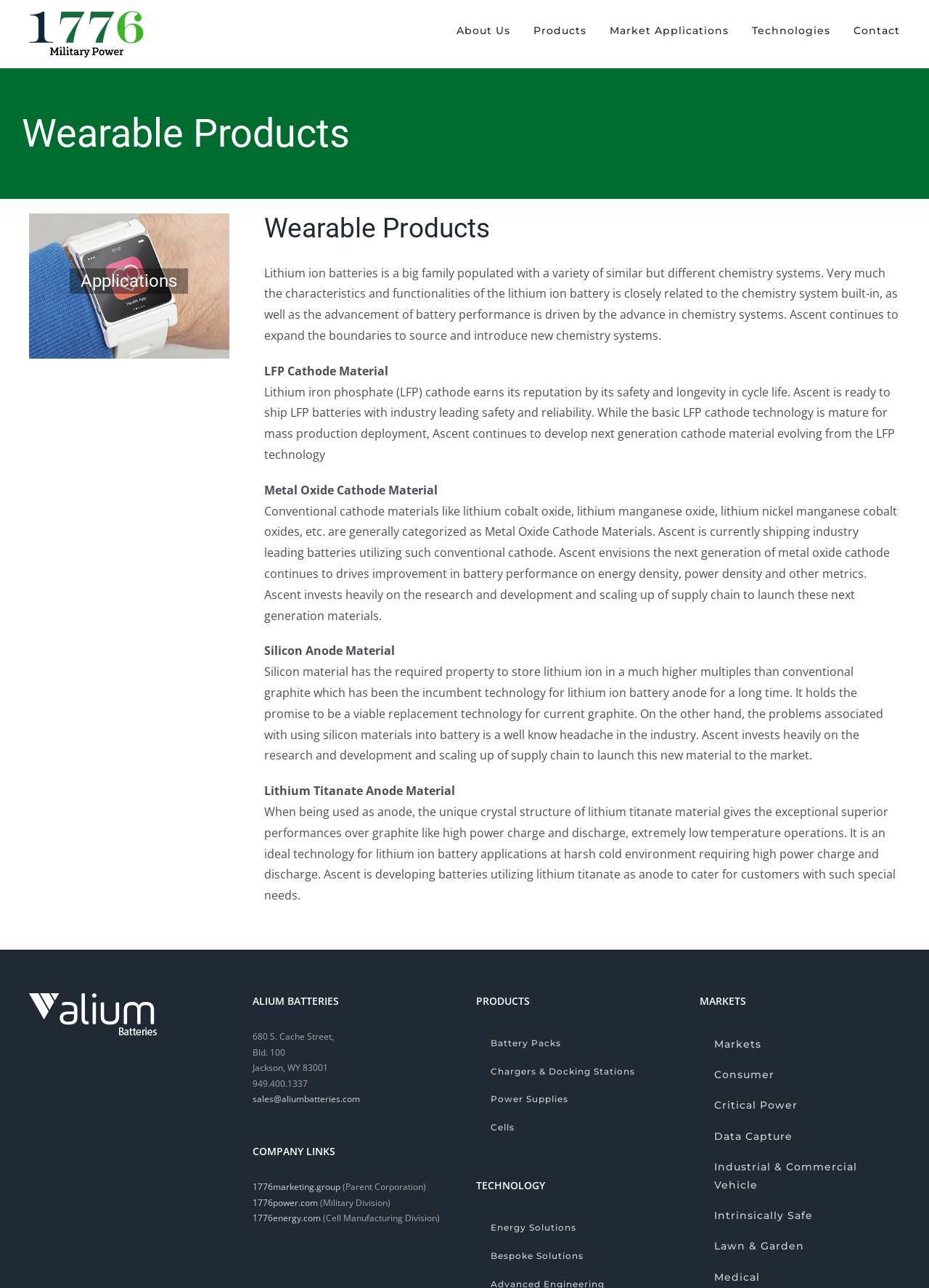Determine the bounding box coordinates of the region I should click to achieve the following instruction: "Contact 'ALium Batteries'". Ensure the bounding box coordinates are four float numbers between 0 and 1, i.e., [left, top, right, bottom].

[0.272, 0.849, 0.388, 0.858]